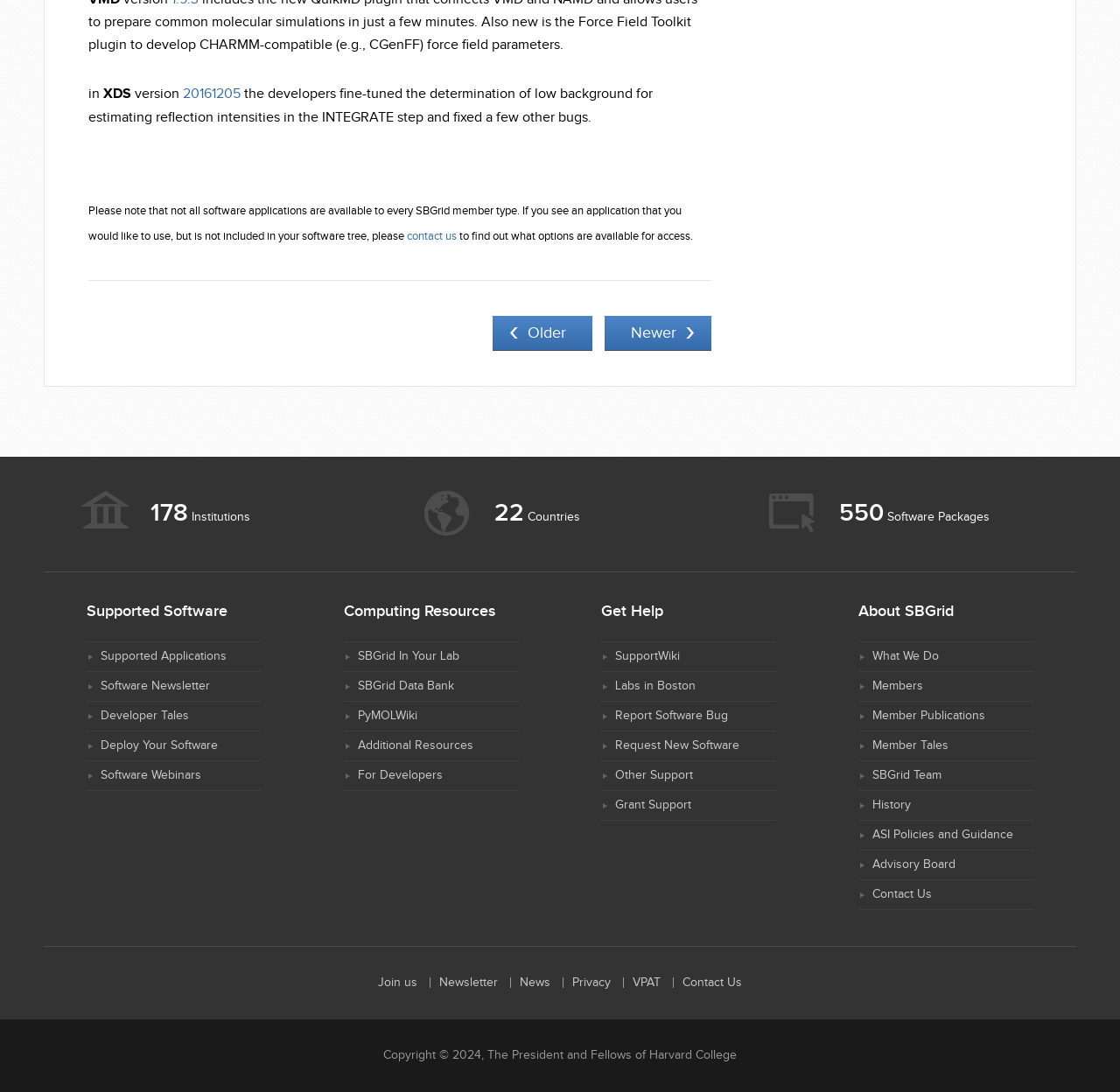What is the purpose of the 'Deploy Your Software' link?
Could you answer the question with a detailed and thorough explanation?

The question is asking about the purpose of the 'Deploy Your Software' link. By looking at the context of the link, which is located under the 'Supported Software' heading, we can infer that the link is intended for users to deploy their software.